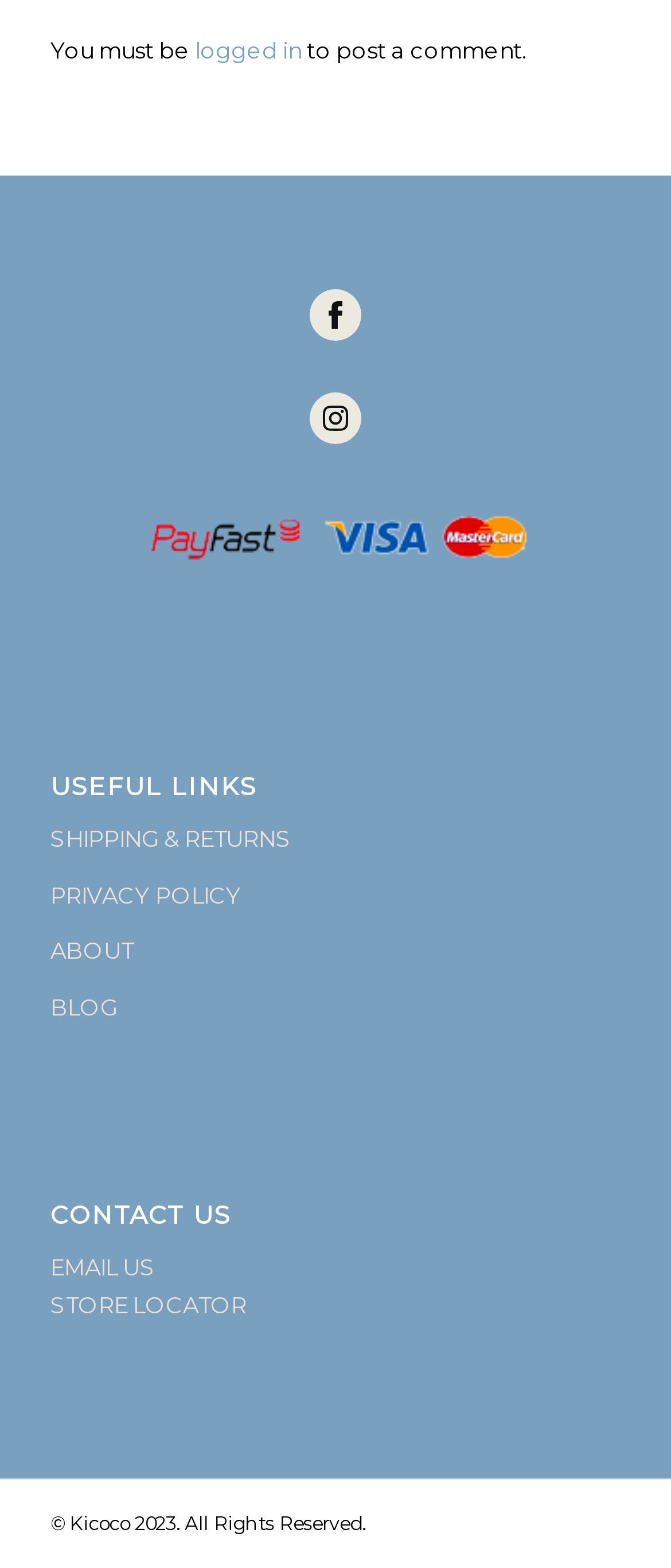Give a concise answer using one word or a phrase to the following question:
What year is mentioned in the copyright notice?

2023